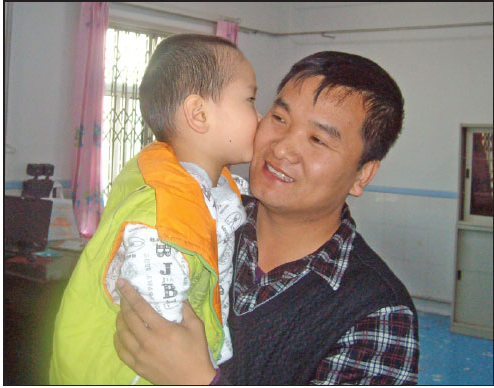Where is Xiao Ao going to be adopted from?
Based on the image, answer the question with as much detail as possible.

According to the caption, Xiao Ao is set to be adopted by a family in the United States, indicating that he will be leaving the Anshan Children's Welfare Institute in Liaoning province to start a new life in the US.